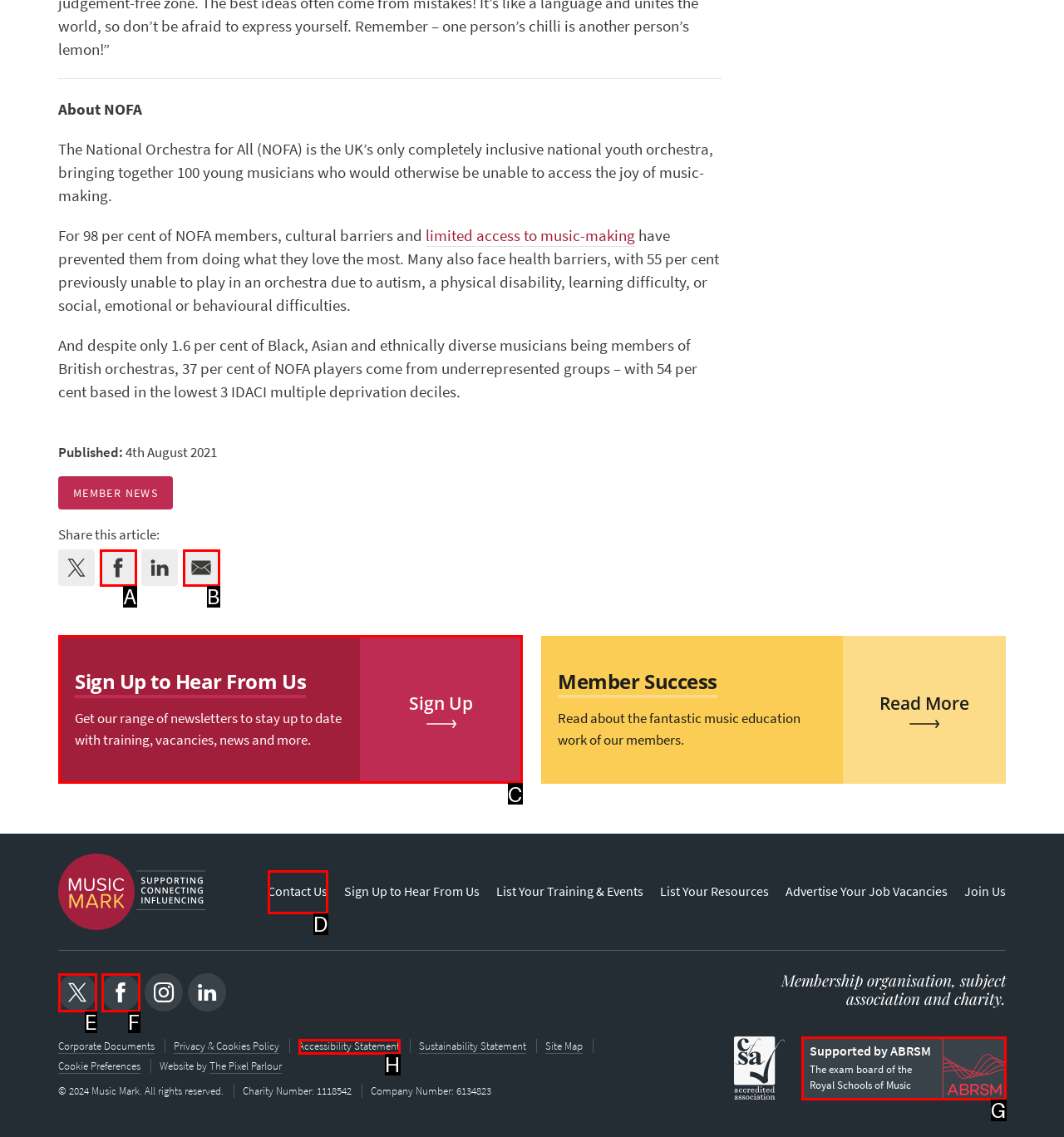Out of the given choices, which letter corresponds to the UI element required to Sign up to hear from Music Mark? Answer with the letter.

C